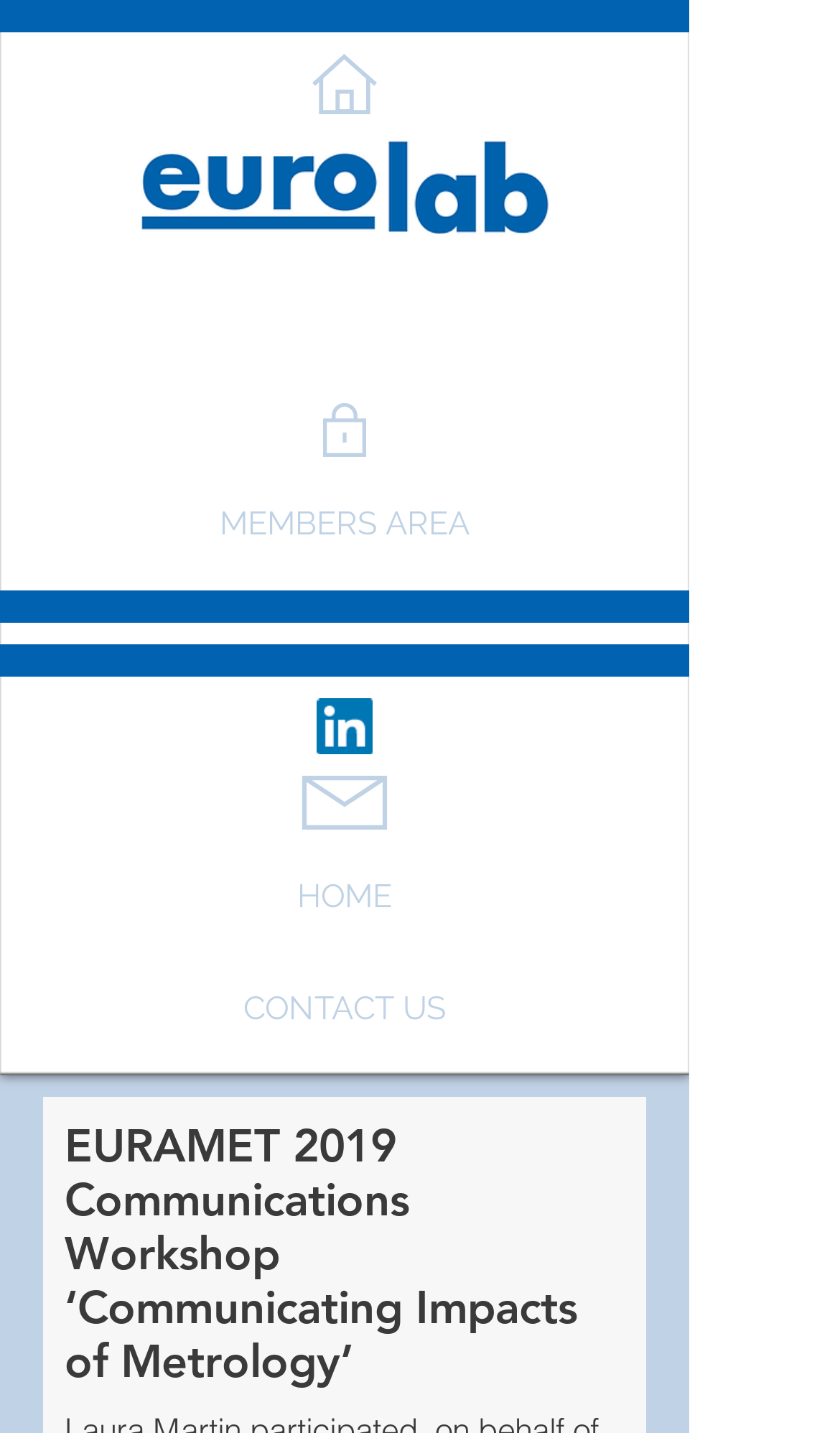Provide a brief response in the form of a single word or phrase:
How many main sections are there on the webpage?

1